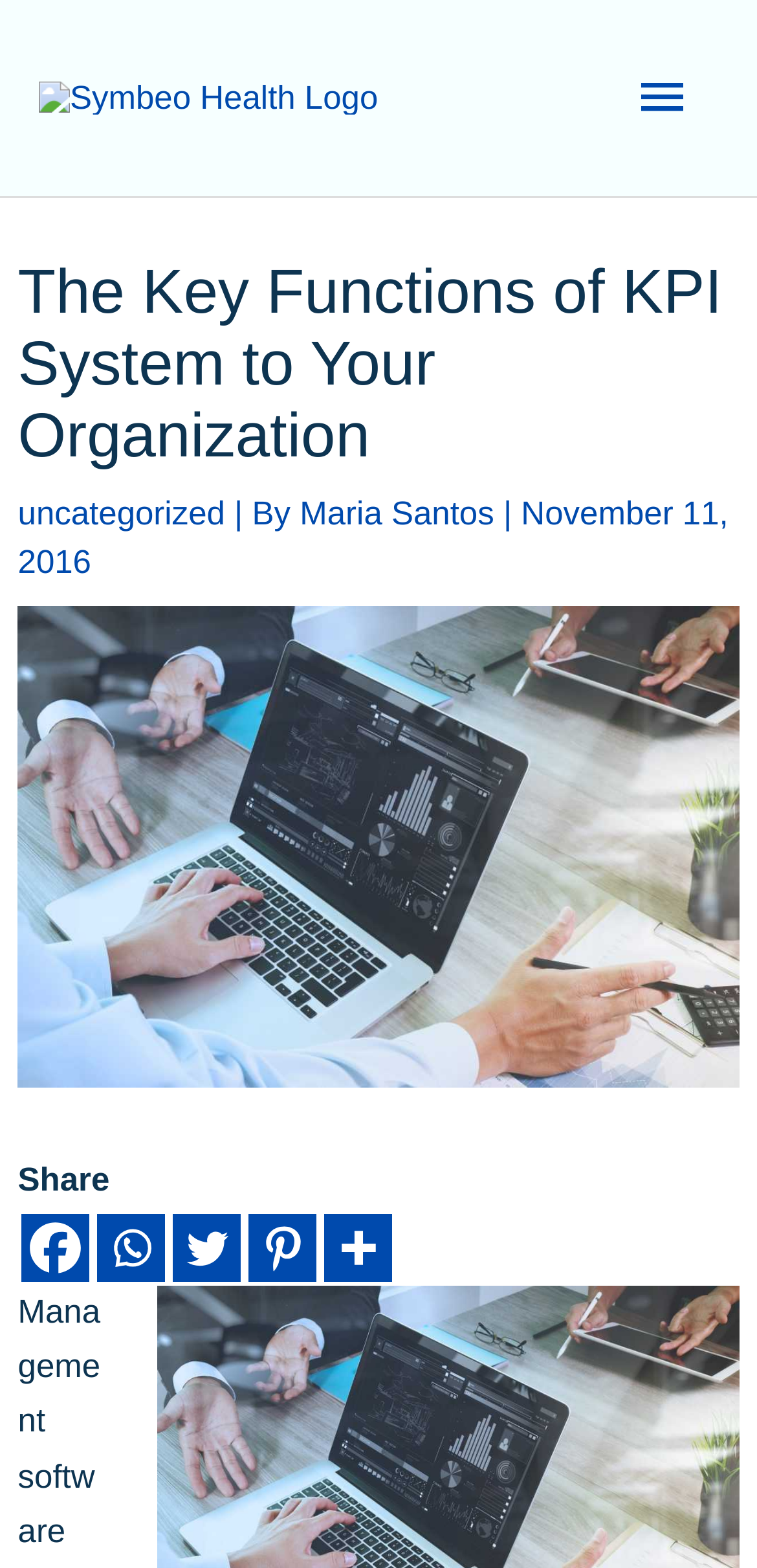Identify the bounding box of the UI component described as: "alt="Symbeo Health Logo"".

[0.051, 0.05, 0.499, 0.073]